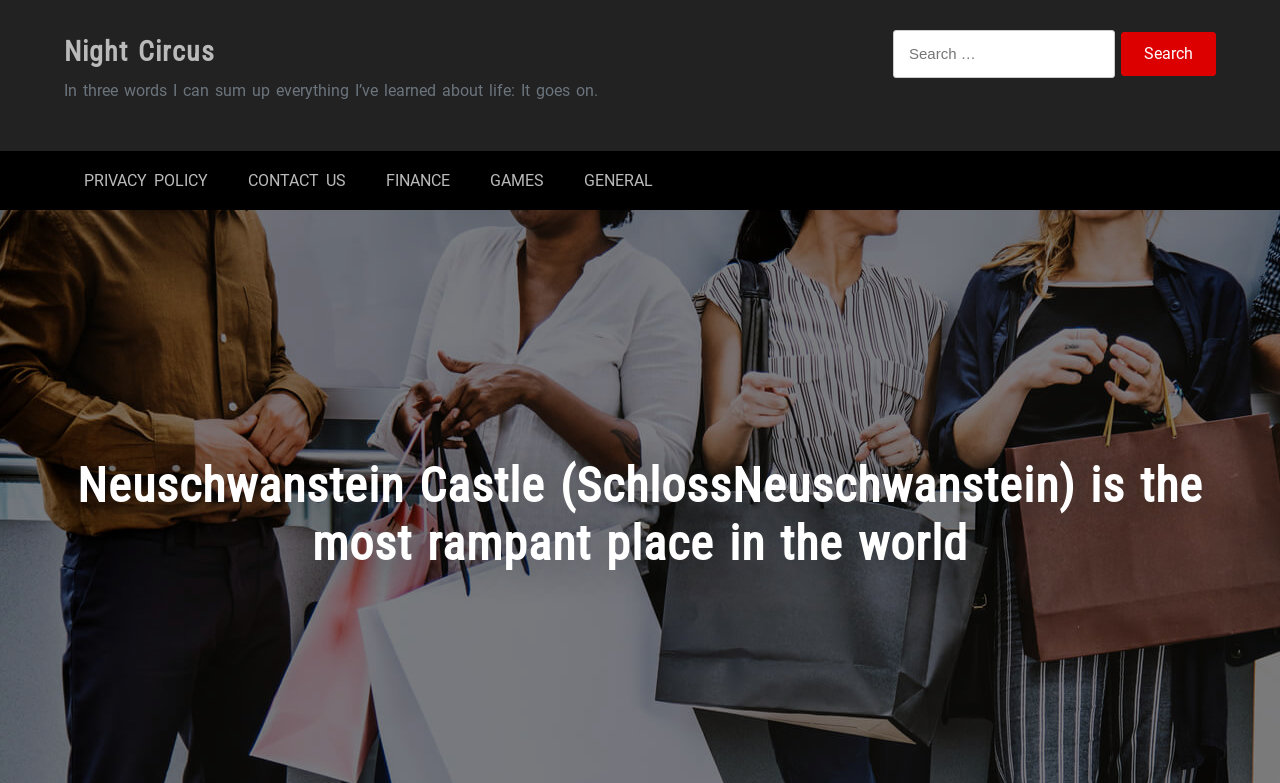What is the button text next to the search box?
Provide a concise answer using a single word or phrase based on the image.

Search